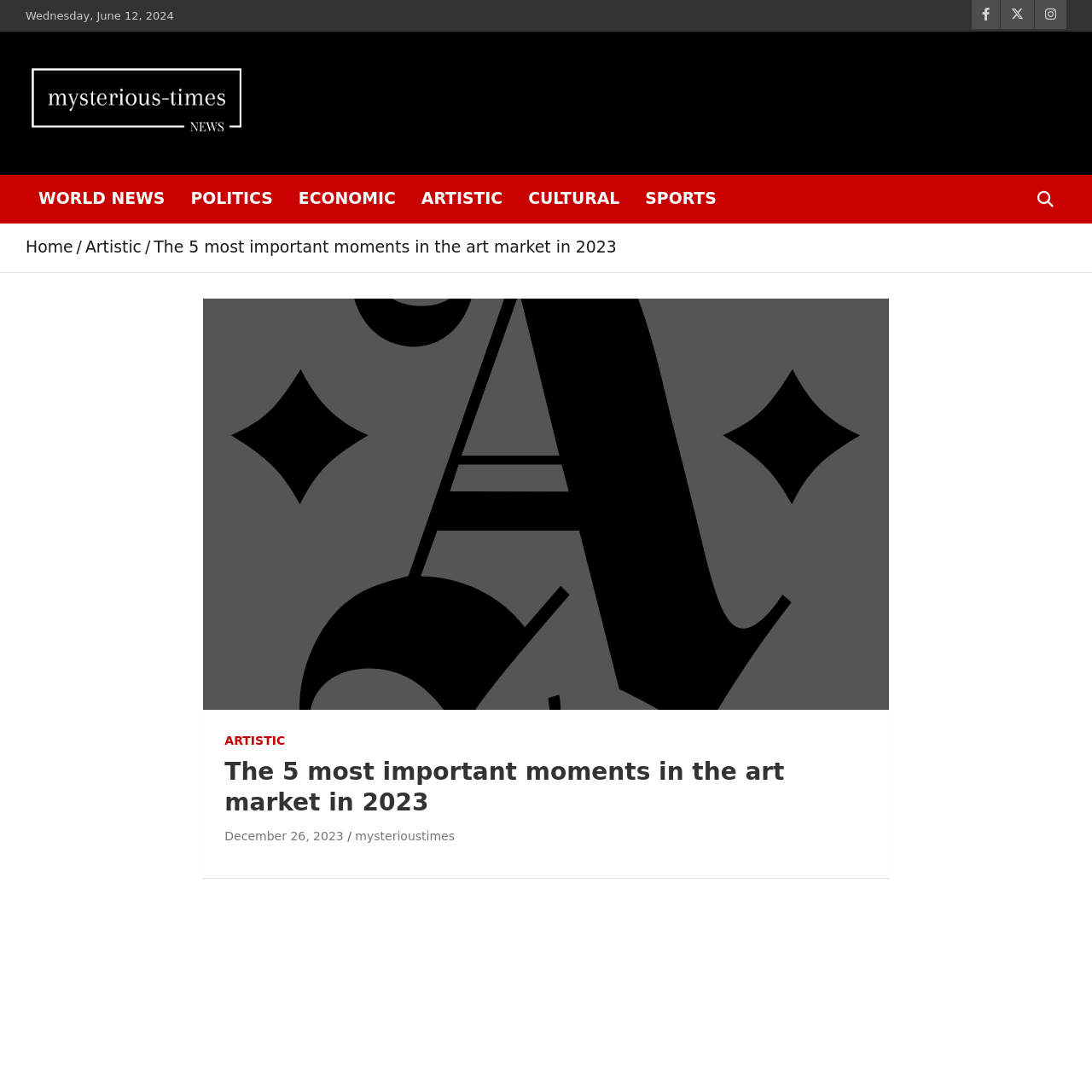Find the bounding box coordinates for the UI element whose description is: "World NEWS". The coordinates should be four float numbers between 0 and 1, in the format [left, top, right, bottom].

[0.023, 0.16, 0.163, 0.204]